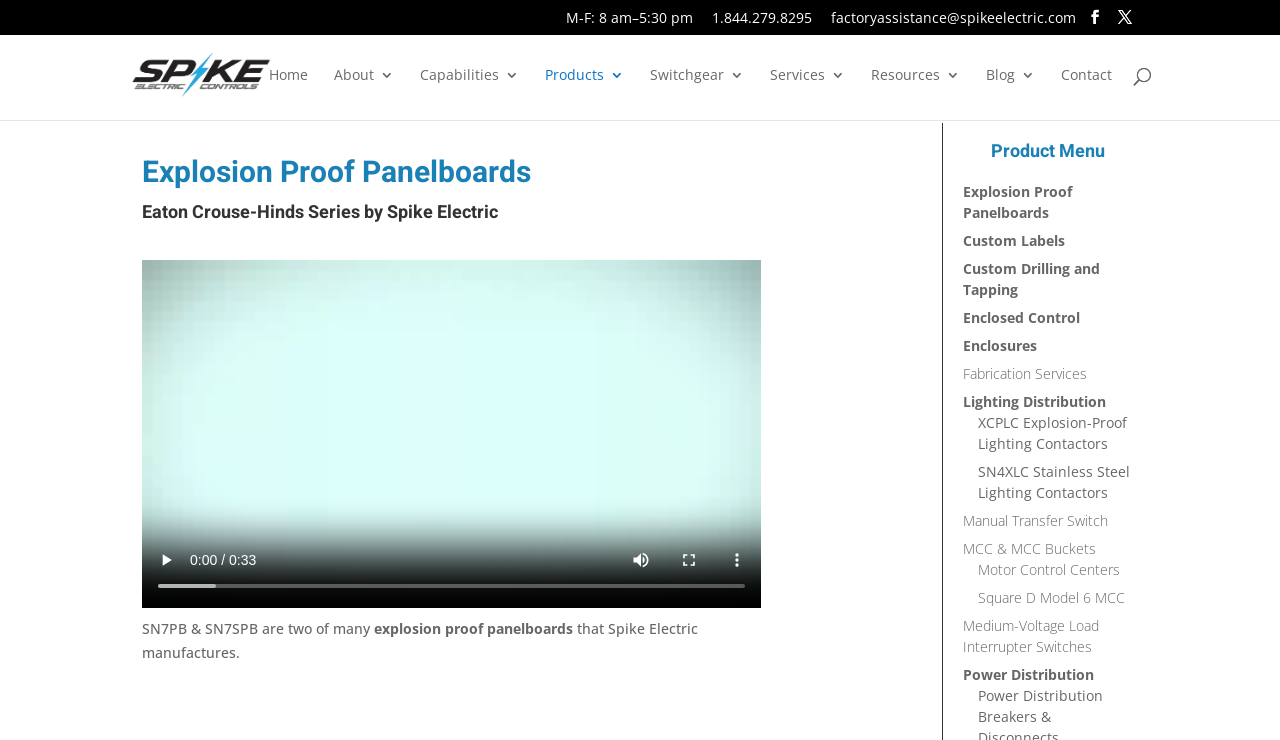Identify the bounding box coordinates of the region I need to click to complete this instruction: "Watch the video".

[0.111, 0.724, 0.148, 0.789]